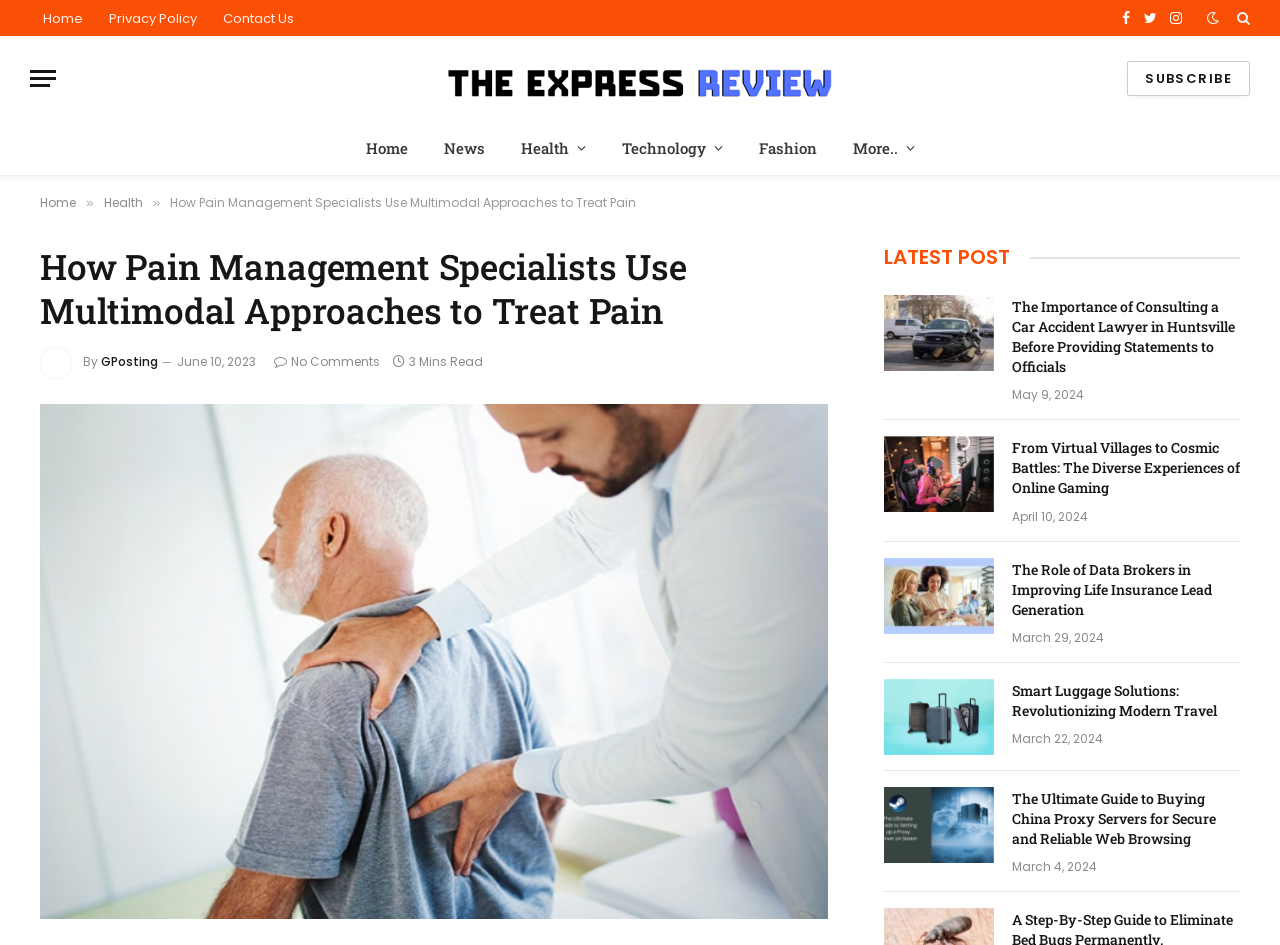Please determine the primary heading and provide its text.

How Pain Management Specialists Use Multimodal Approaches to Treat Pain